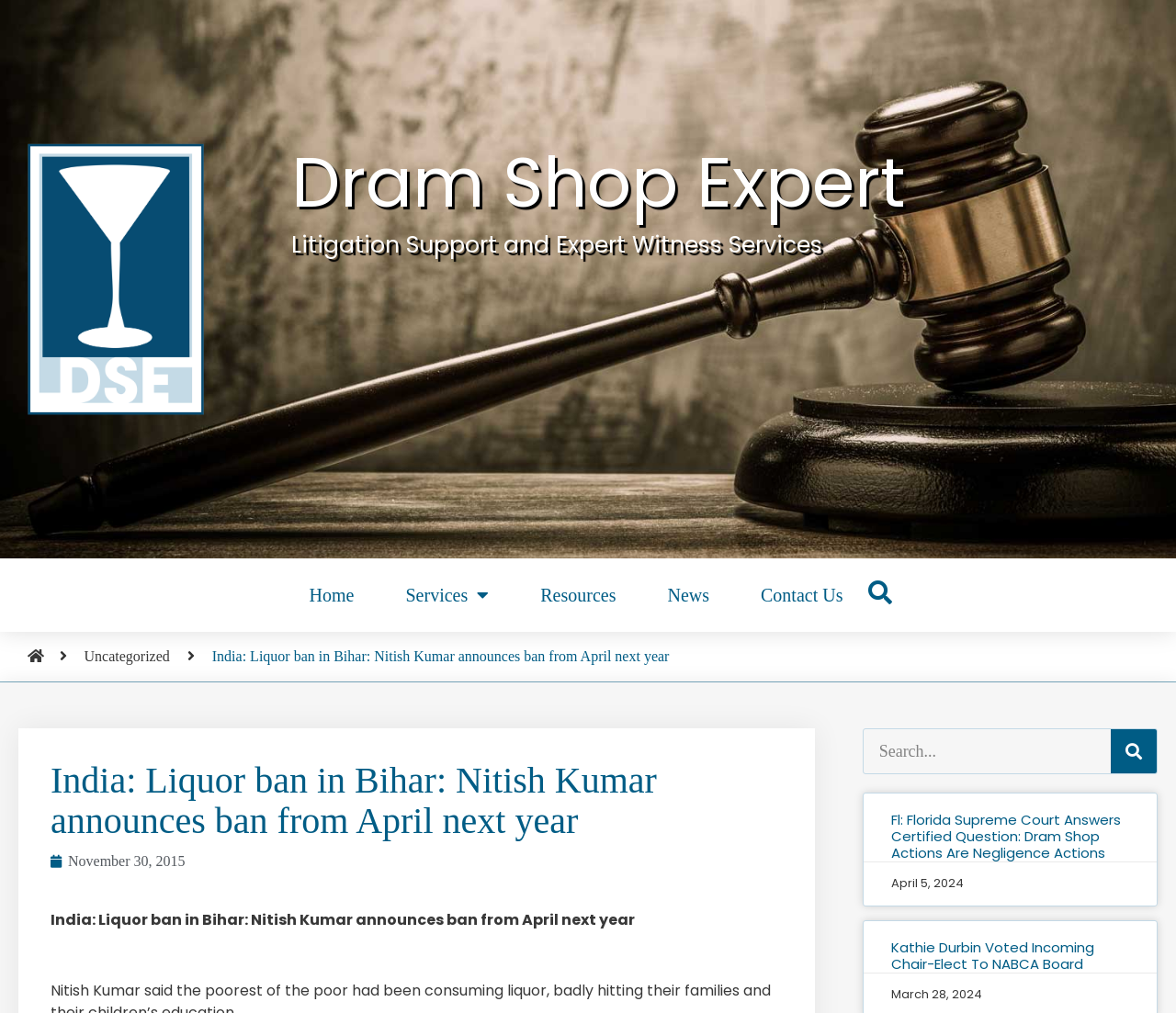Determine the bounding box coordinates of the clickable element necessary to fulfill the instruction: "Check the 'Contact Us' page". Provide the coordinates as four float numbers within the 0 to 1 range, i.e., [left, top, right, bottom].

[0.625, 0.565, 0.739, 0.61]